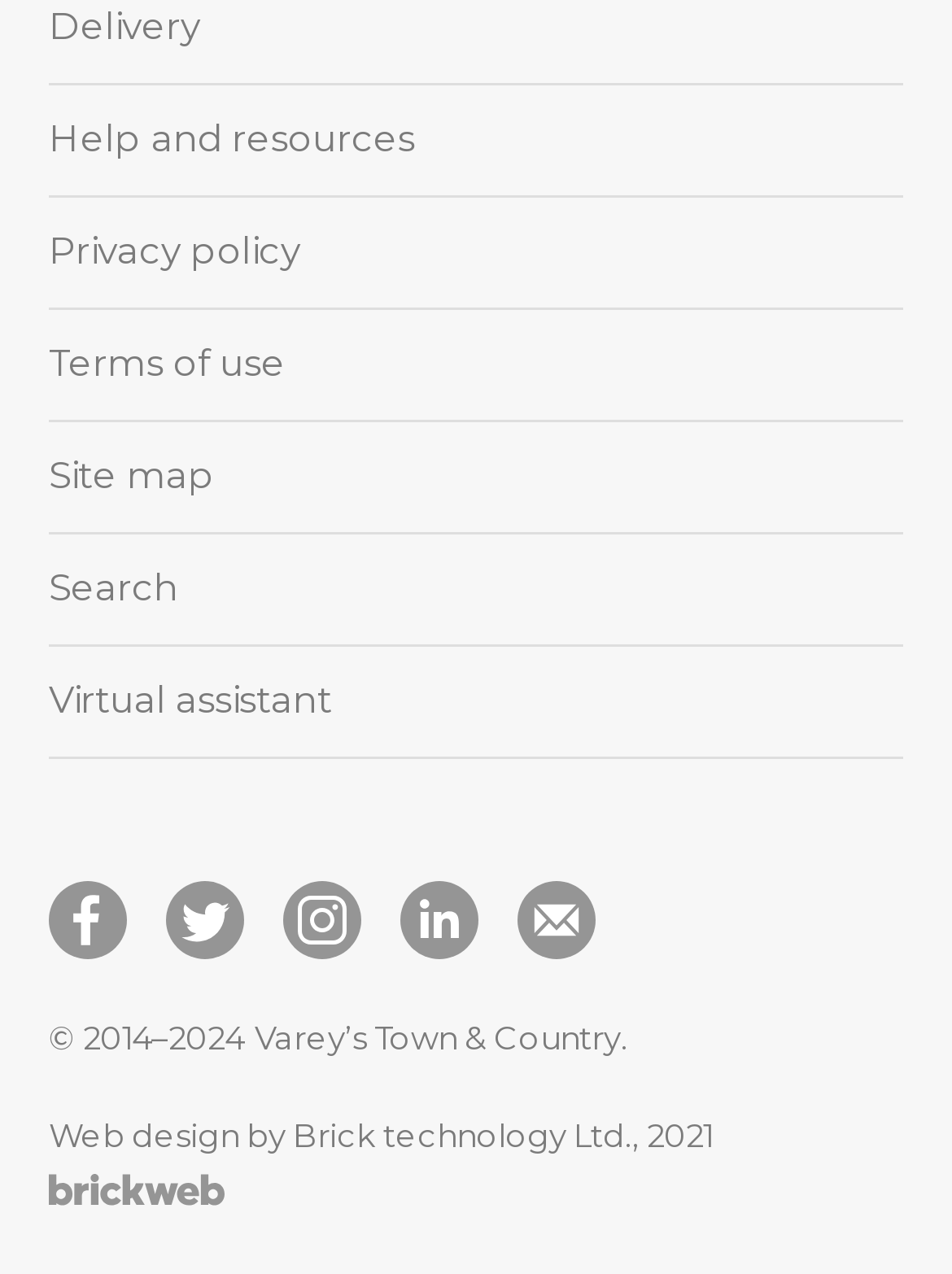What is the name of the company?
Please give a detailed and elaborate answer to the question based on the image.

I looked at the link element with the content 'Varey’s Town & Country.' and found that the name of the company is Varey’s Town & Country.